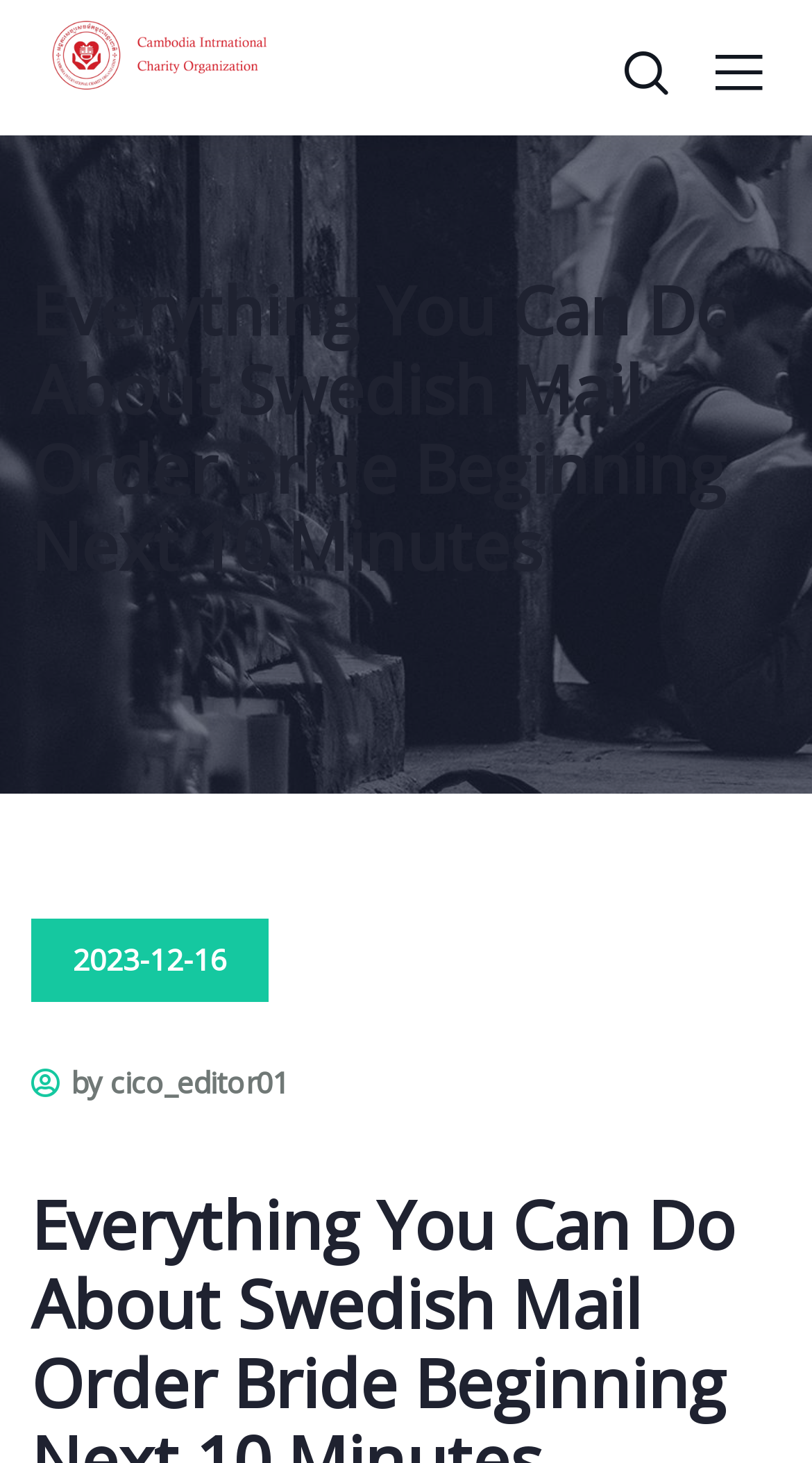Is there a social media link on the webpage?
Provide a thorough and detailed answer to the question.

I found a social media link on the webpage by looking at the link element located at the top-right corner of the webpage, which contains a social media icon.